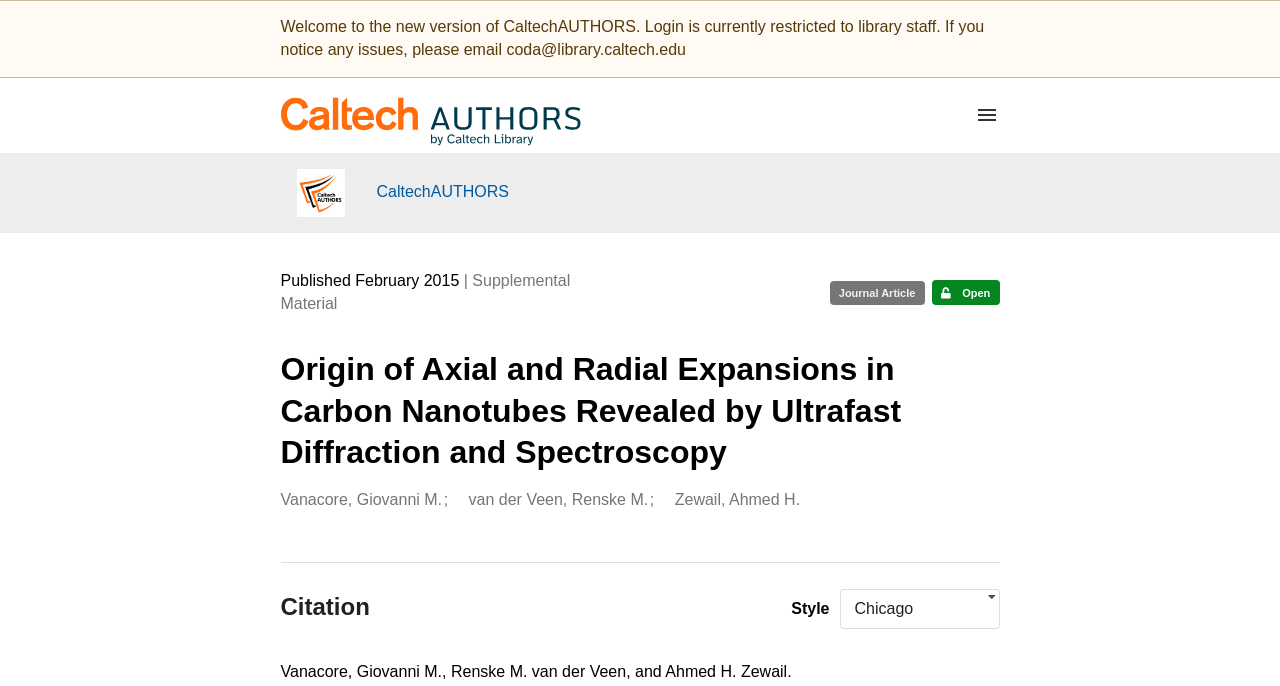Give a short answer to this question using one word or a phrase:
Who are the creators of the article?

Vanacore, van der Veen, Zewail